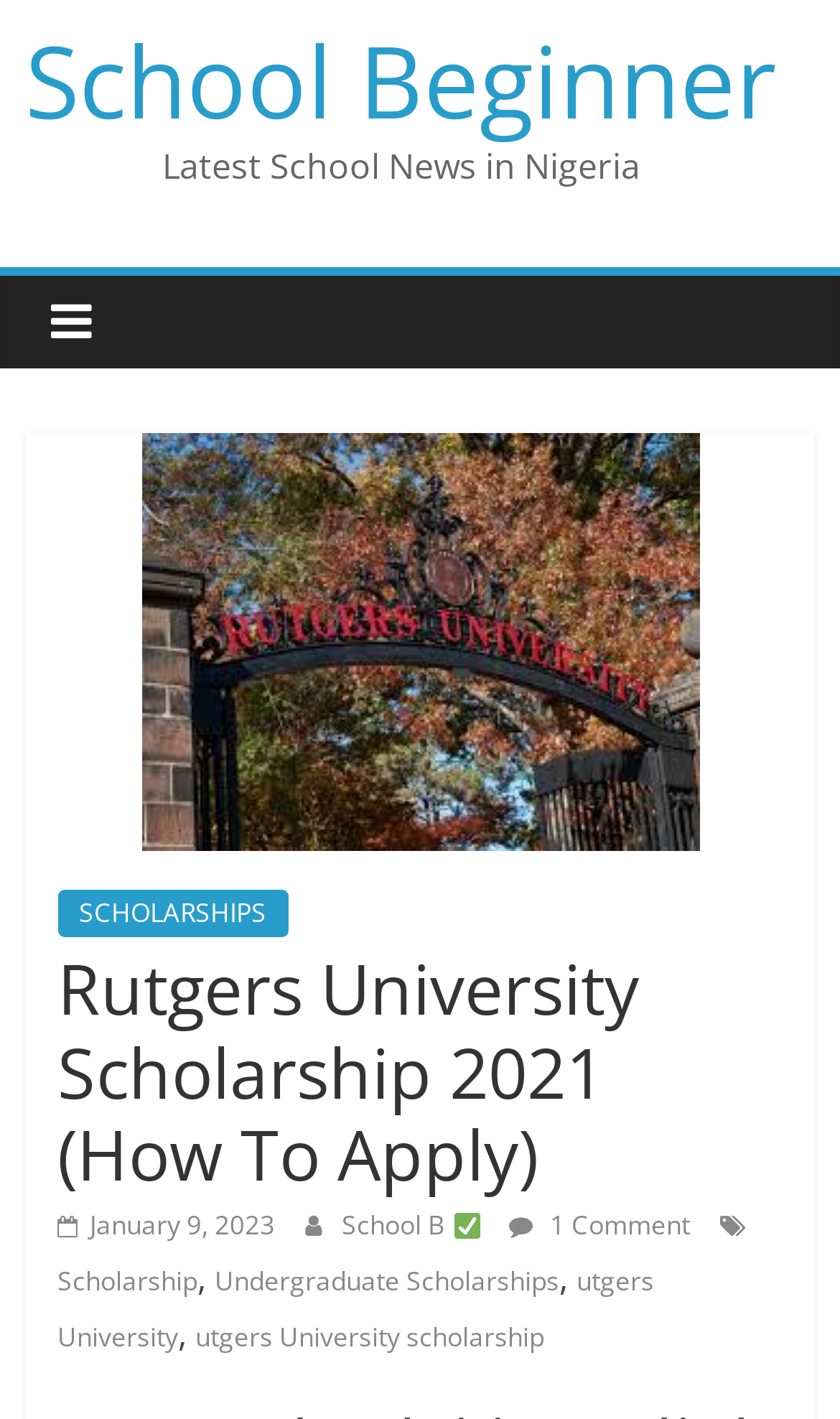Please provide the bounding box coordinates for the element that needs to be clicked to perform the following instruction: "Check the date January 9, 2023". The coordinates should be given as four float numbers between 0 and 1, i.e., [left, top, right, bottom].

[0.068, 0.851, 0.327, 0.877]